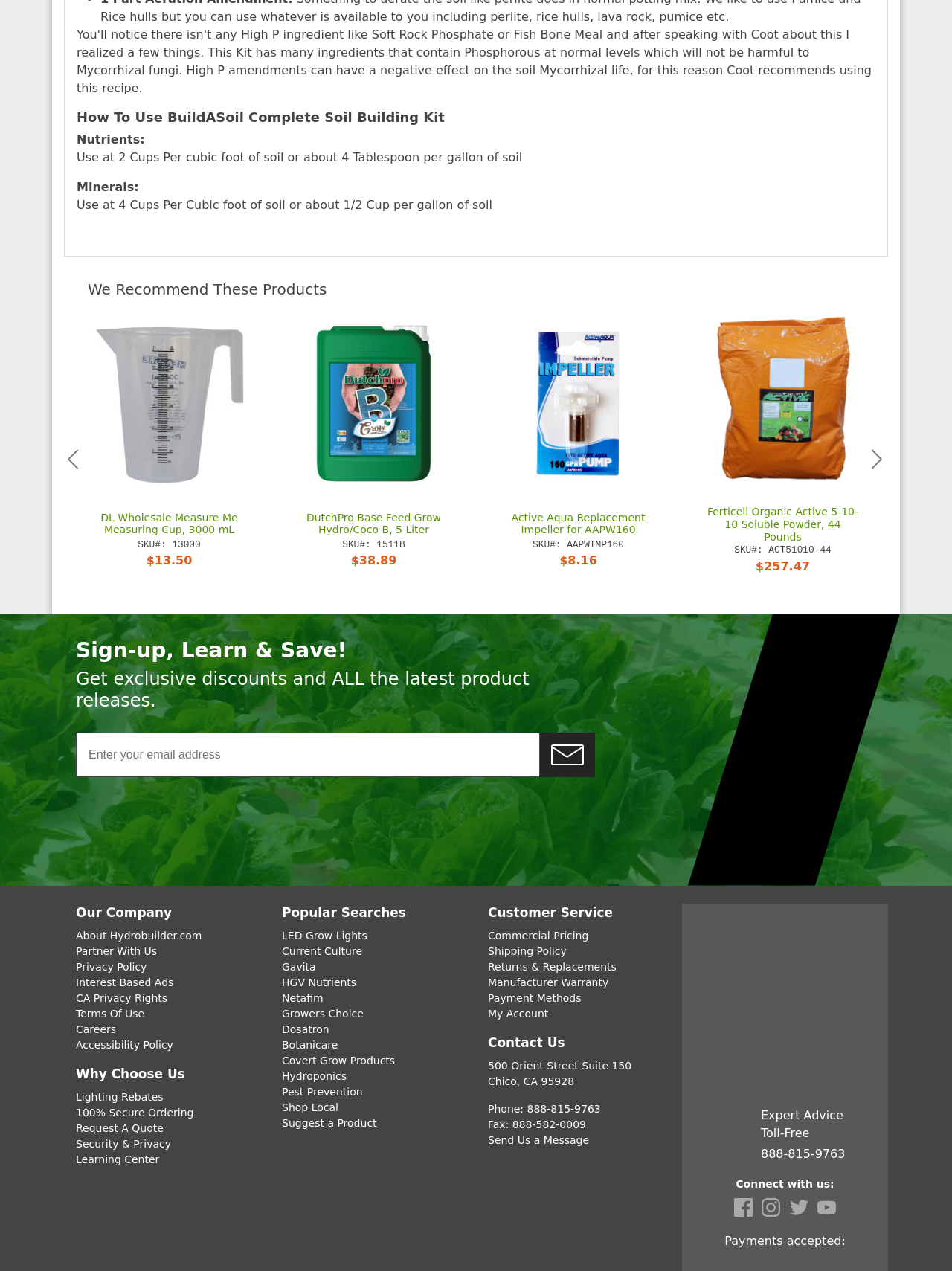Please identify the bounding box coordinates of the area that needs to be clicked to follow this instruction: "View product details of DL Wholesale Measure Me Measuring Cup".

[0.106, 0.402, 0.25, 0.422]